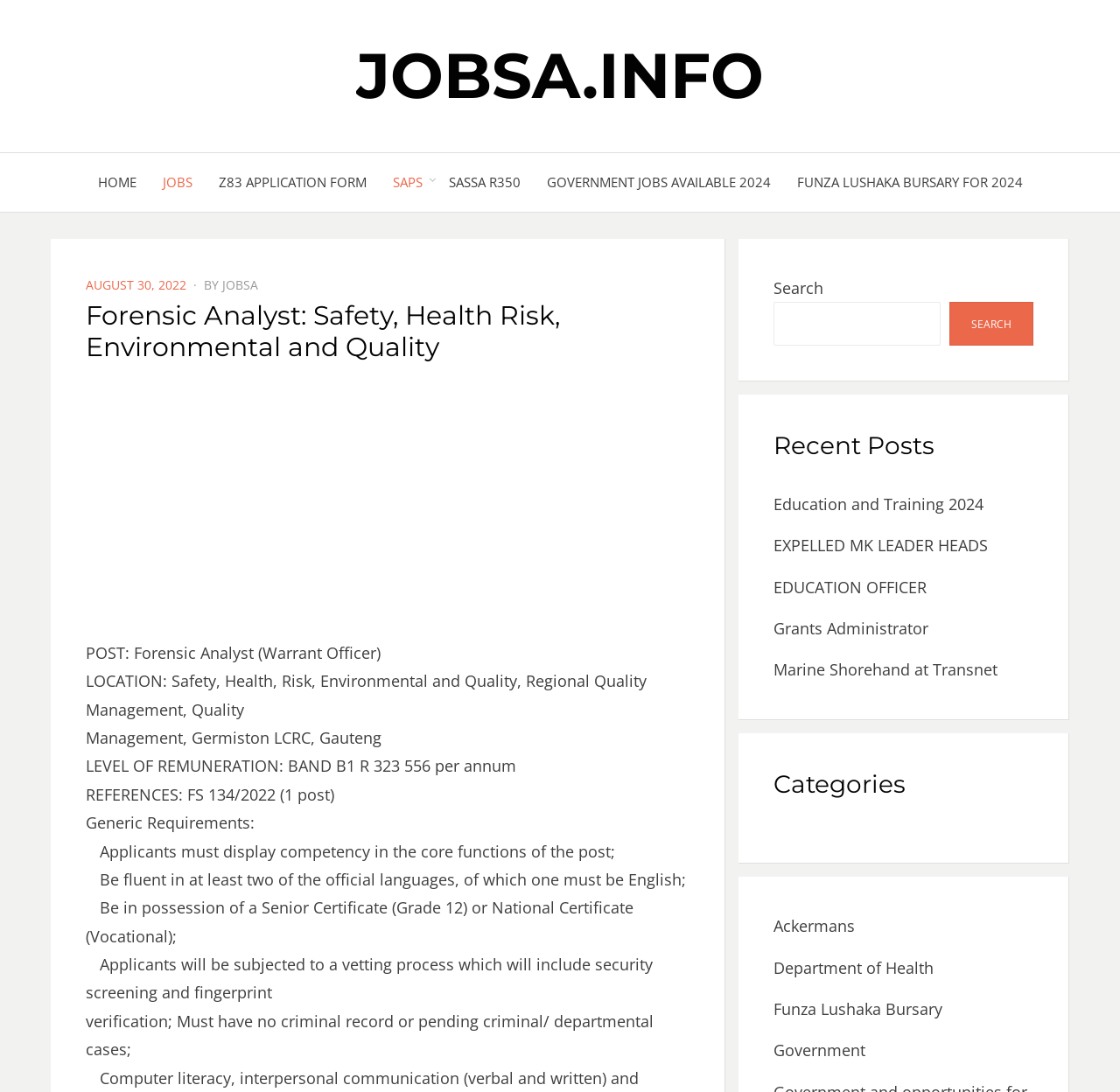Please identify the bounding box coordinates of the area I need to click to accomplish the following instruction: "Get a free quote by calling the phone number".

None